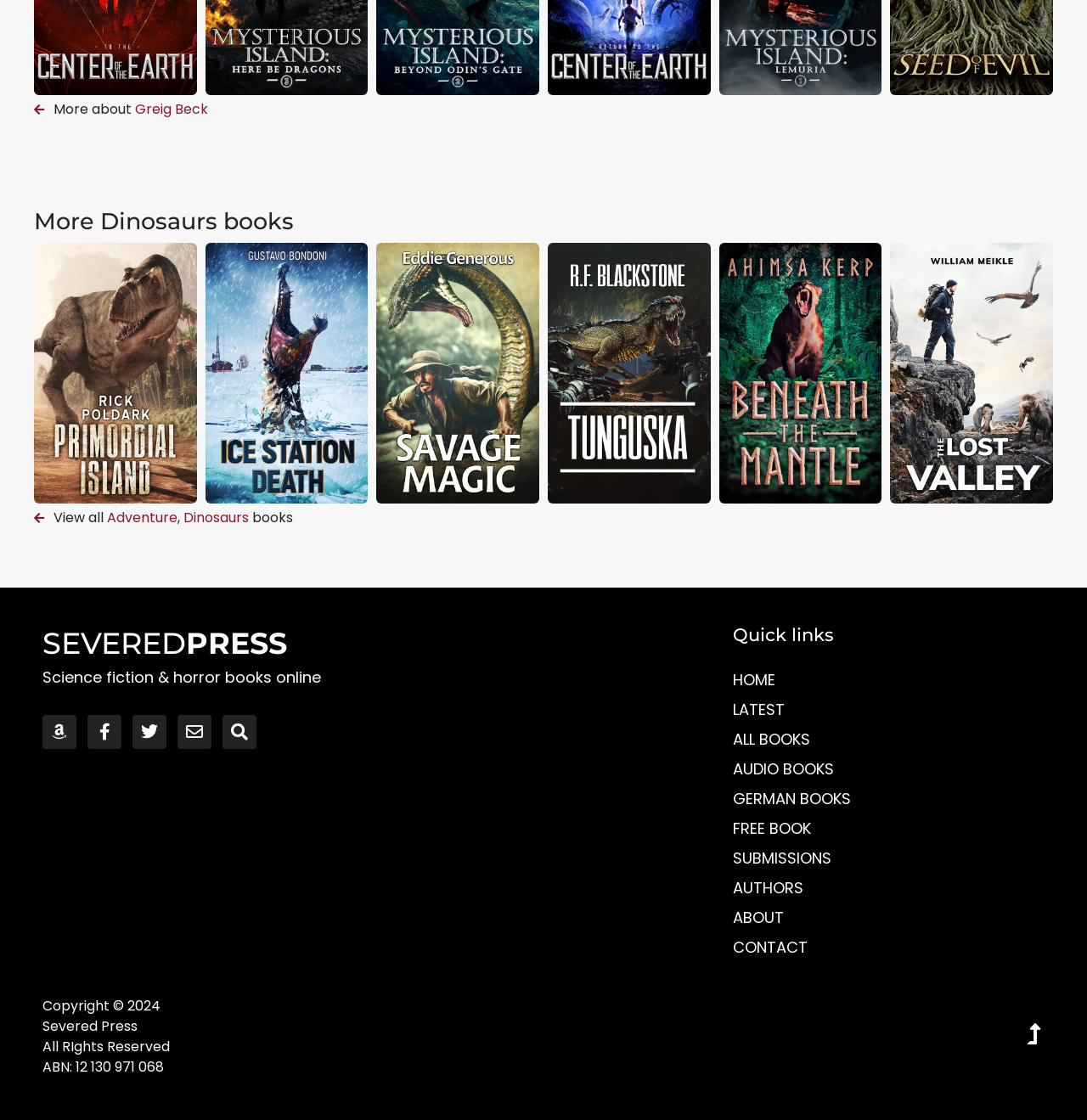Determine the bounding box coordinates for the HTML element mentioned in the following description: "alt="BENEATH THE MANTLE"". The coordinates should be a list of four floats ranging from 0 to 1, represented as [left, top, right, bottom].

[0.661, 0.217, 0.811, 0.449]